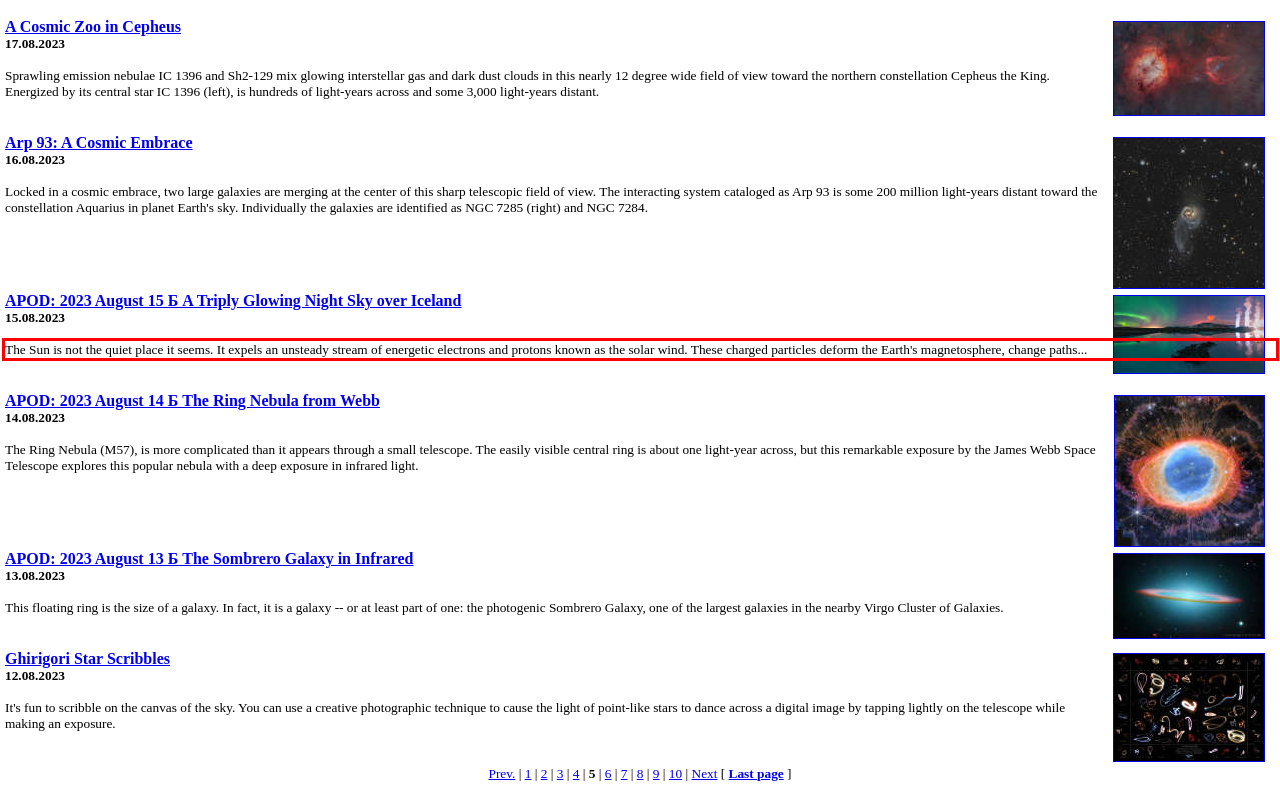You are presented with a screenshot containing a red rectangle. Extract the text found inside this red bounding box.

The Sun is not the quiet place it seems. It expels an unsteady stream of energetic electrons and protons known as the solar wind. These charged particles deform the Earth's magnetosphere, change paths...